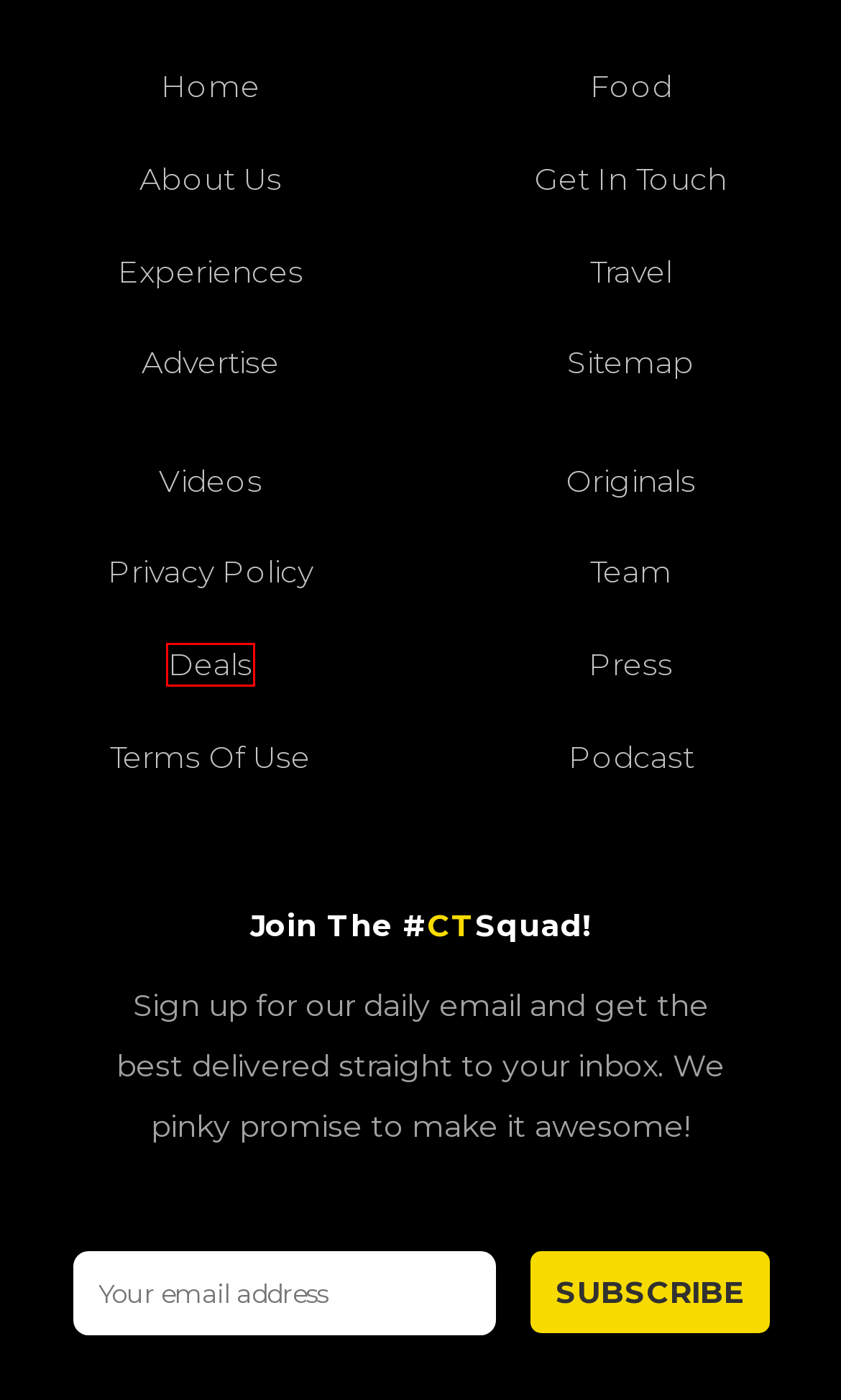You are provided with a screenshot of a webpage highlighting a UI element with a red bounding box. Choose the most suitable webpage description that matches the new page after clicking the element in the bounding box. Here are the candidates:
A. Videos - Curly Tales
B. About Curlytales
C. Deals - Curly Tales
D. In The News
E. Terms of Use
F. Privacy Policy
G. Episode Archive - Curly Tales
H. Advertise

C